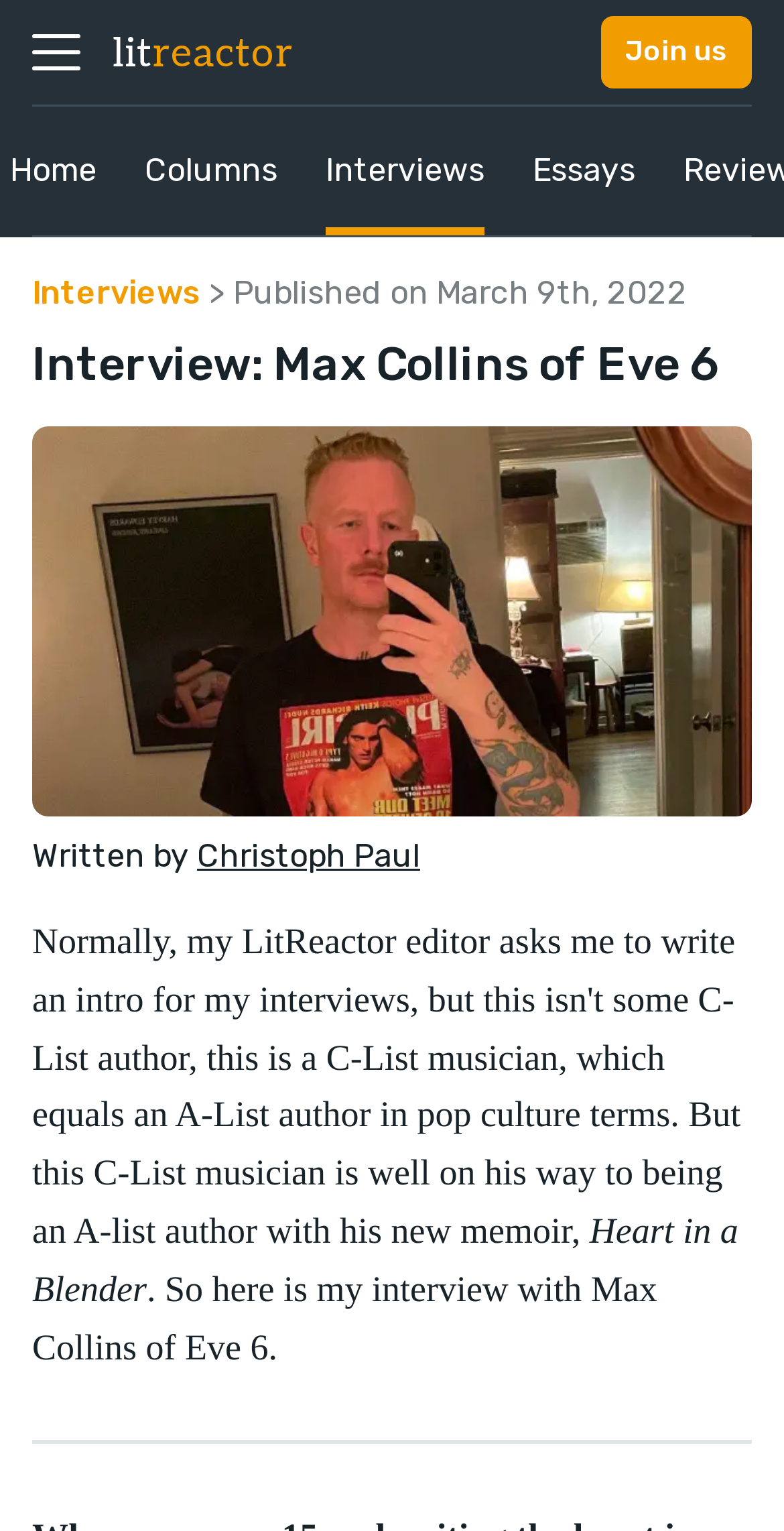When was the article published?
Please respond to the question with a detailed and informative answer.

The publication date of the article is mentioned in a static text element, which says 'Published on March 9th, 2022'.